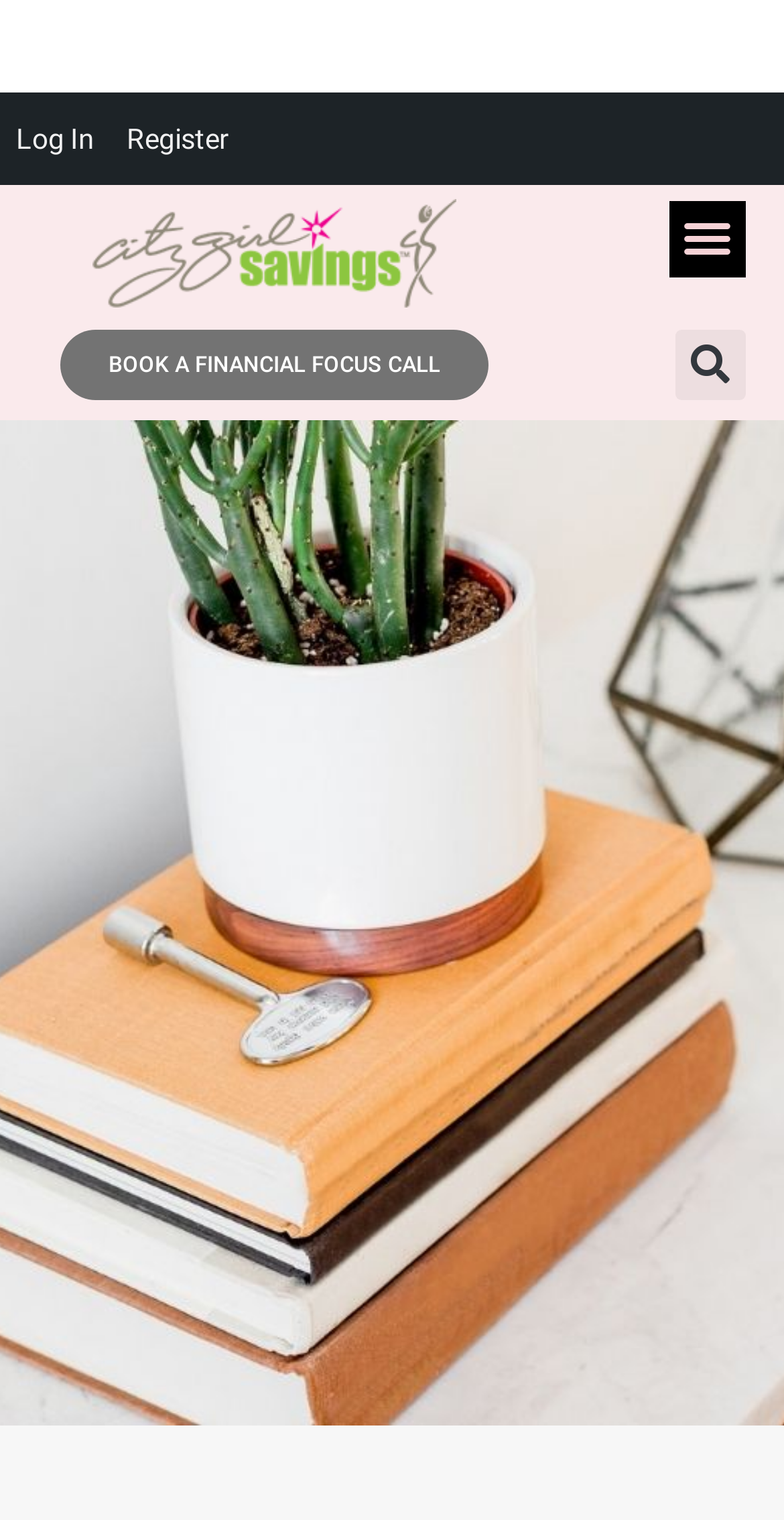Give a one-word or short-phrase answer to the following question: 
What is the 'Register' menu item for?

Registering an account